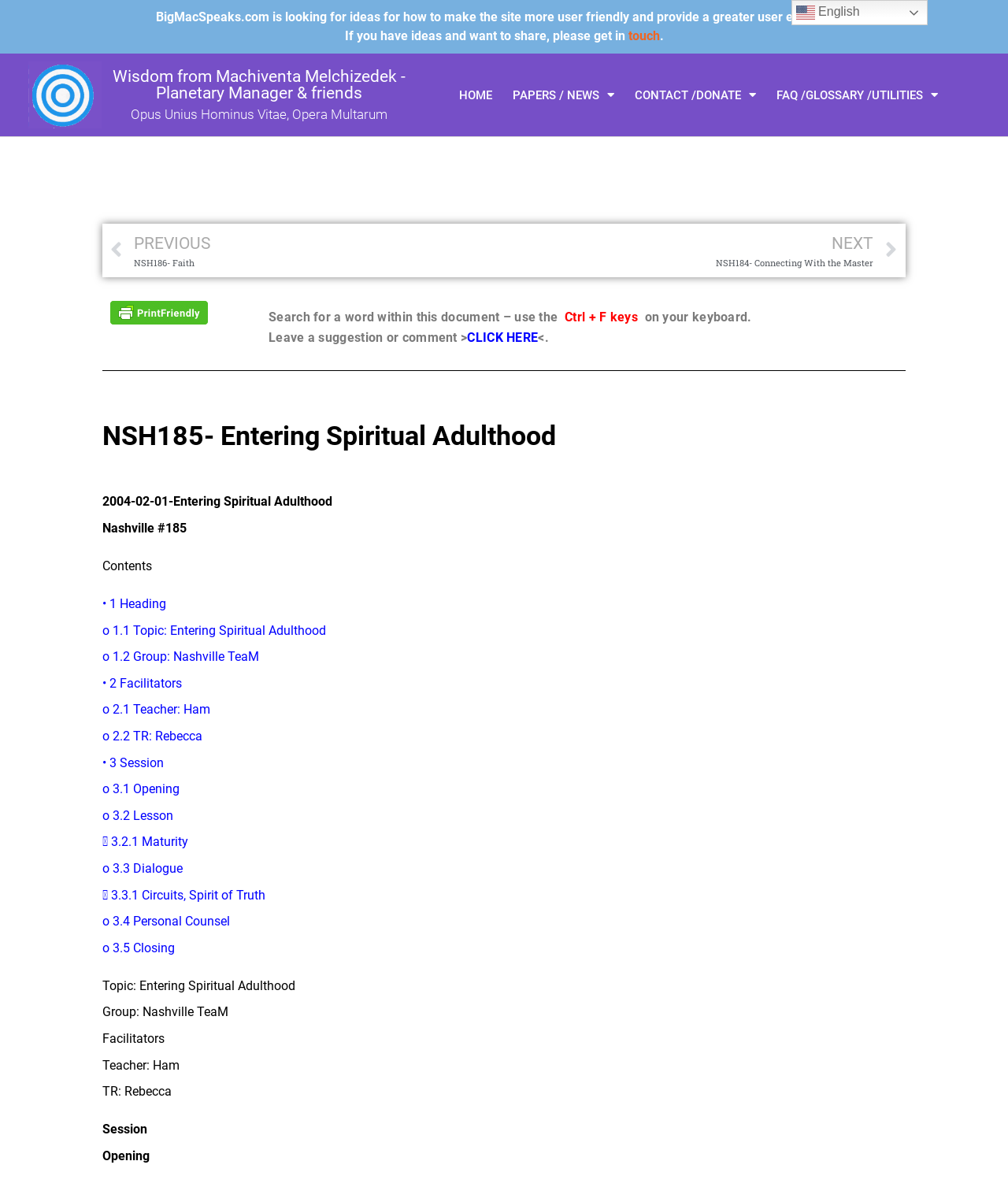Please identify the bounding box coordinates of where to click in order to follow the instruction: "Click on 'HOME'".

[0.446, 0.065, 0.499, 0.095]